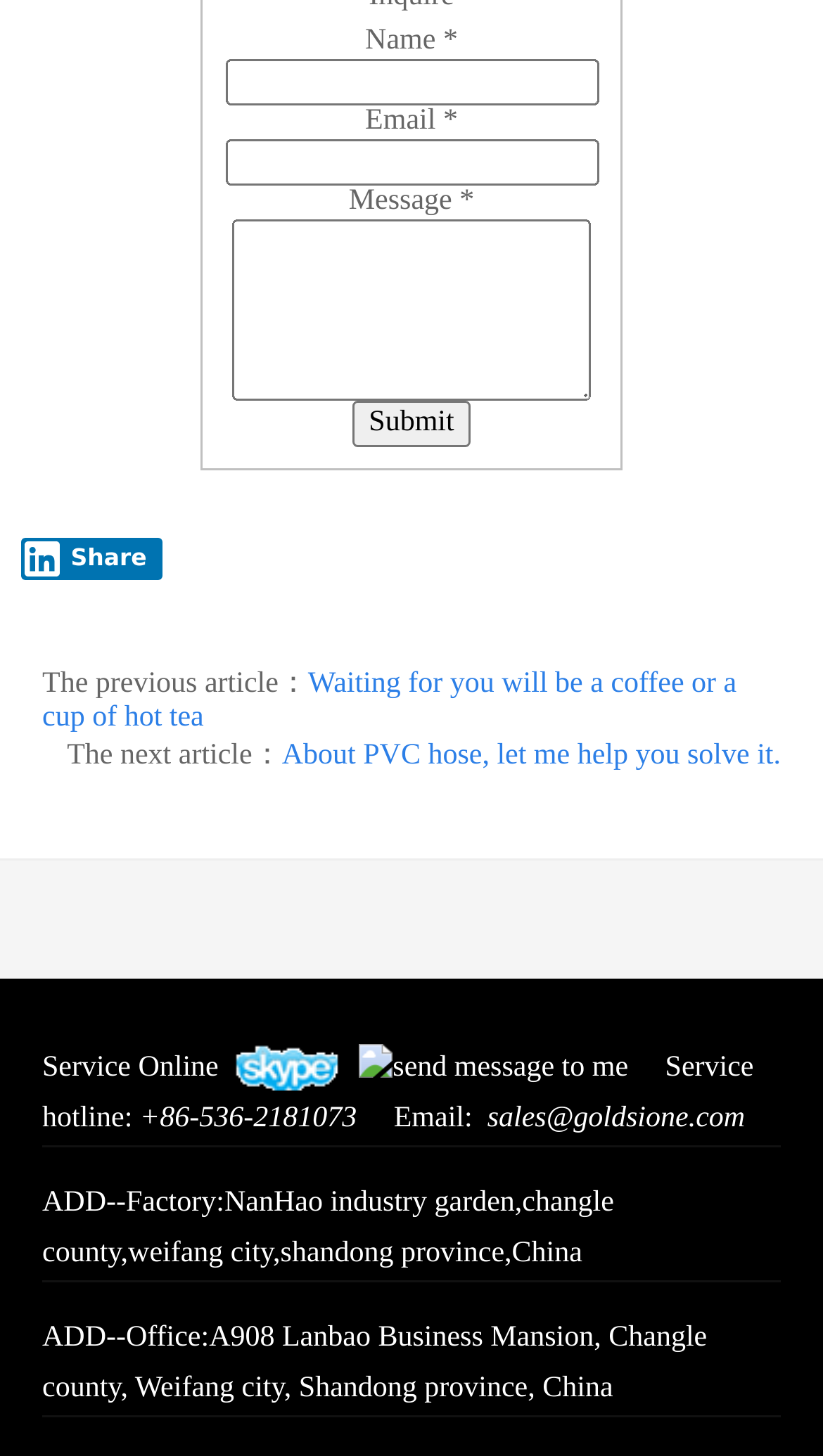Provide the bounding box coordinates for the area that should be clicked to complete the instruction: "Share this page".

[0.026, 0.369, 0.196, 0.398]